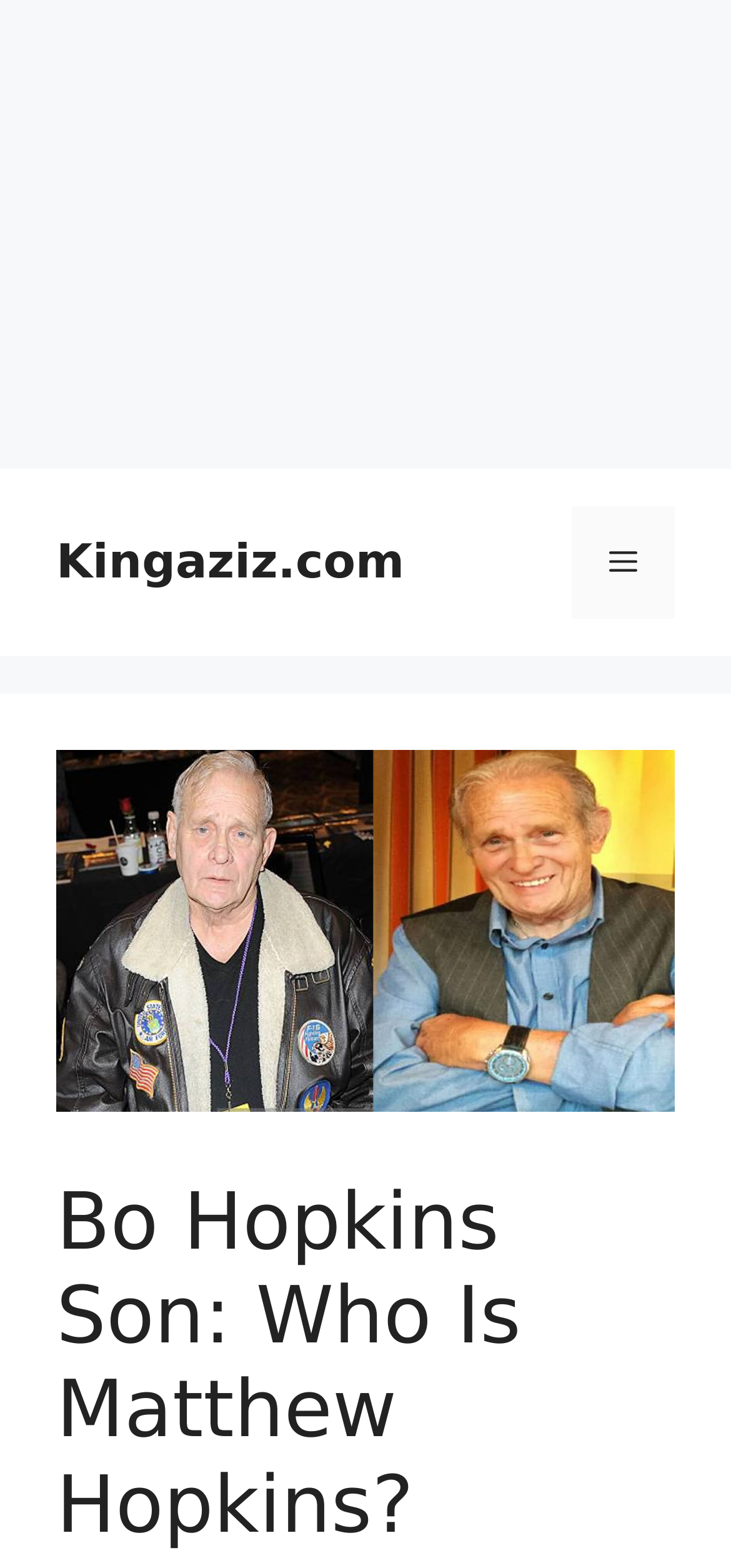Please provide the bounding box coordinates for the UI element as described: "Menu". The coordinates must be four floats between 0 and 1, represented as [left, top, right, bottom].

[0.782, 0.323, 0.923, 0.395]